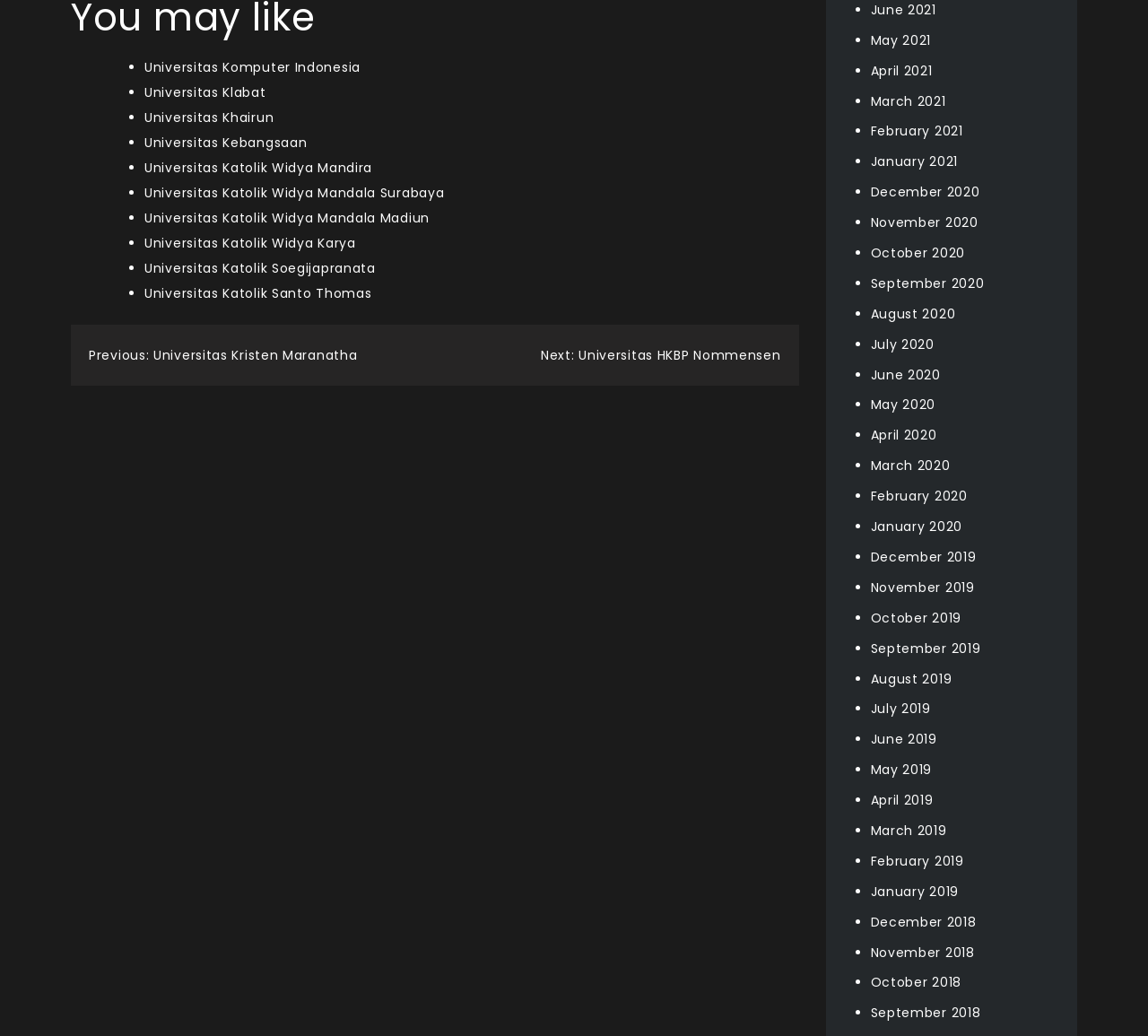Determine the bounding box coordinates of the region to click in order to accomplish the following instruction: "Click on Universitas Komputer Indonesia". Provide the coordinates as four float numbers between 0 and 1, specifically [left, top, right, bottom].

[0.126, 0.057, 0.314, 0.074]